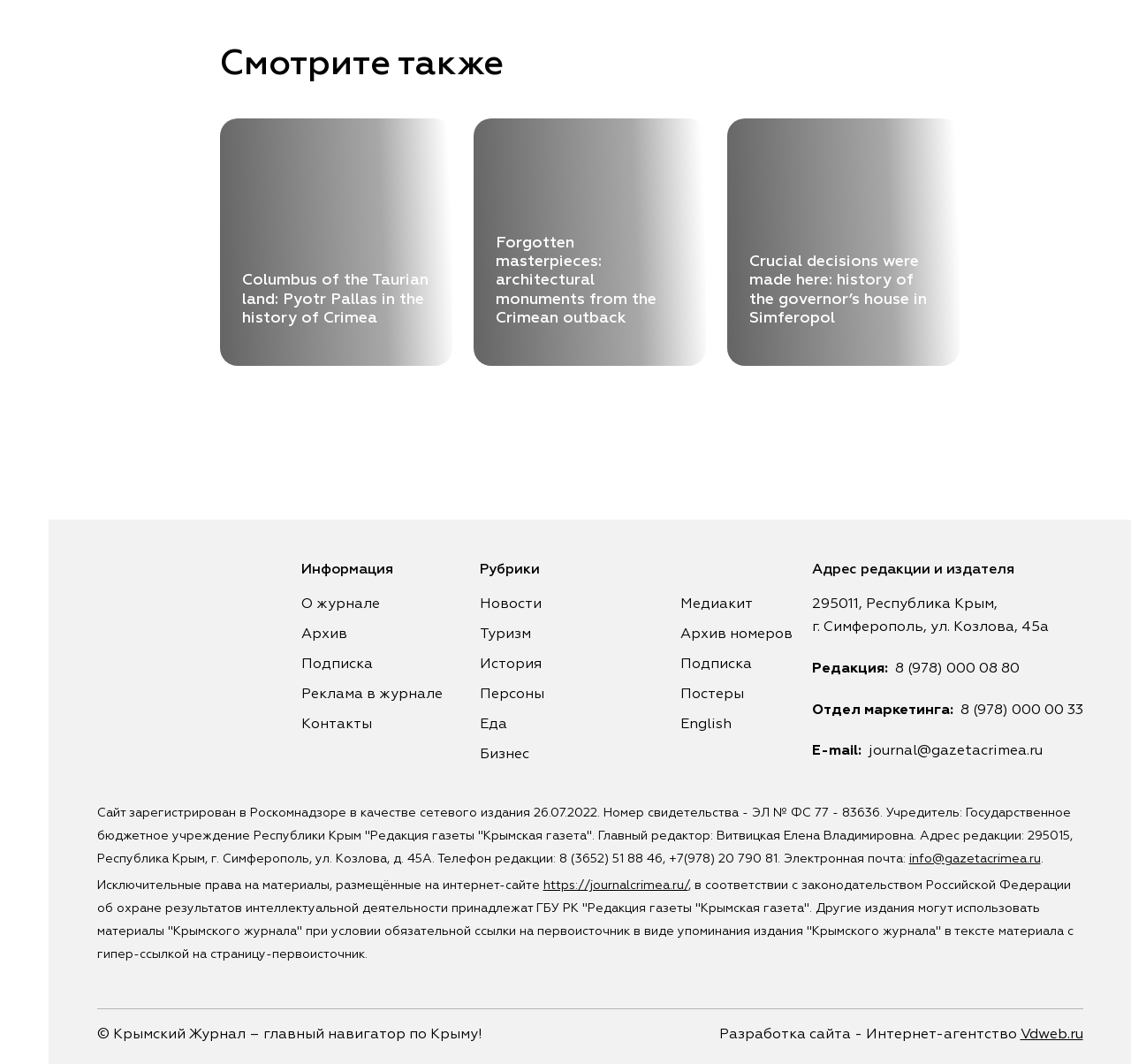What is the name of the journal?
Based on the image, give a one-word or short phrase answer.

Крымский Журнал